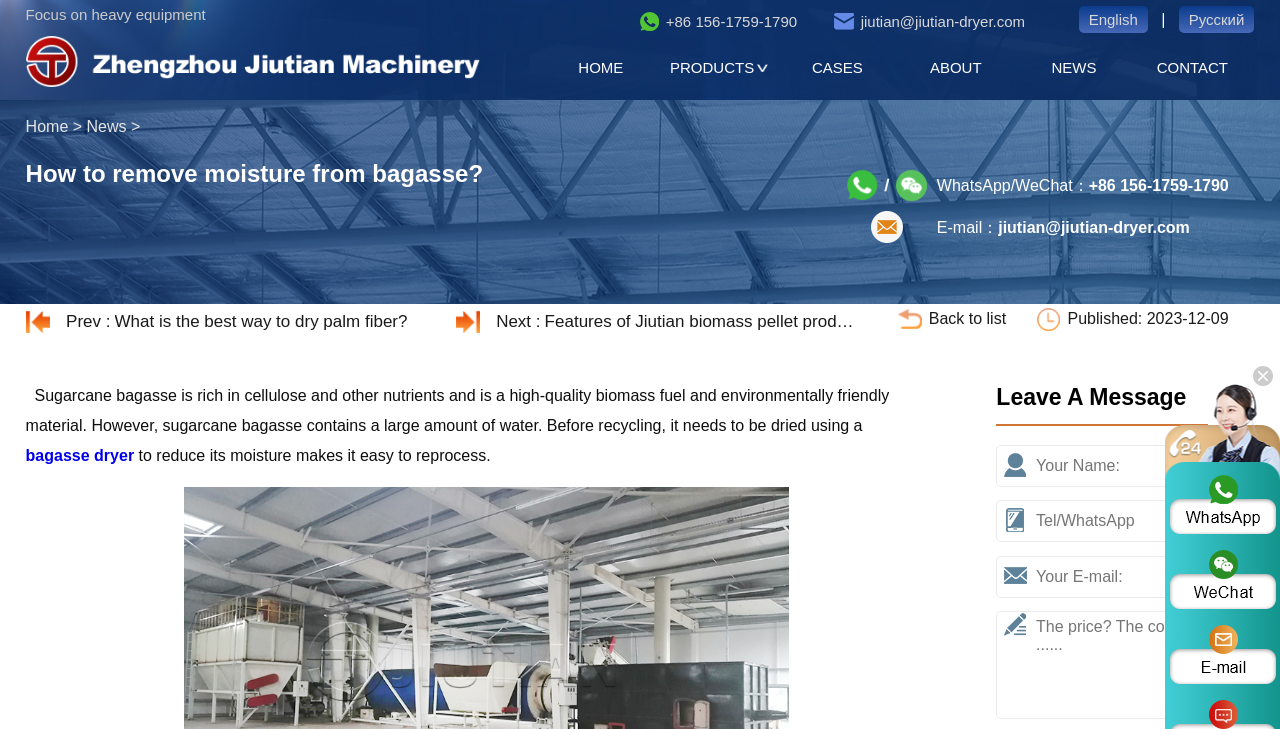Find the bounding box coordinates of the area that needs to be clicked in order to achieve the following instruction: "Click the 'WhatsApp/WeChat：+86 156-1759-1790' link". The coordinates should be specified as four float numbers between 0 and 1, i.e., [left, top, right, bottom].

[0.654, 0.241, 0.98, 0.27]